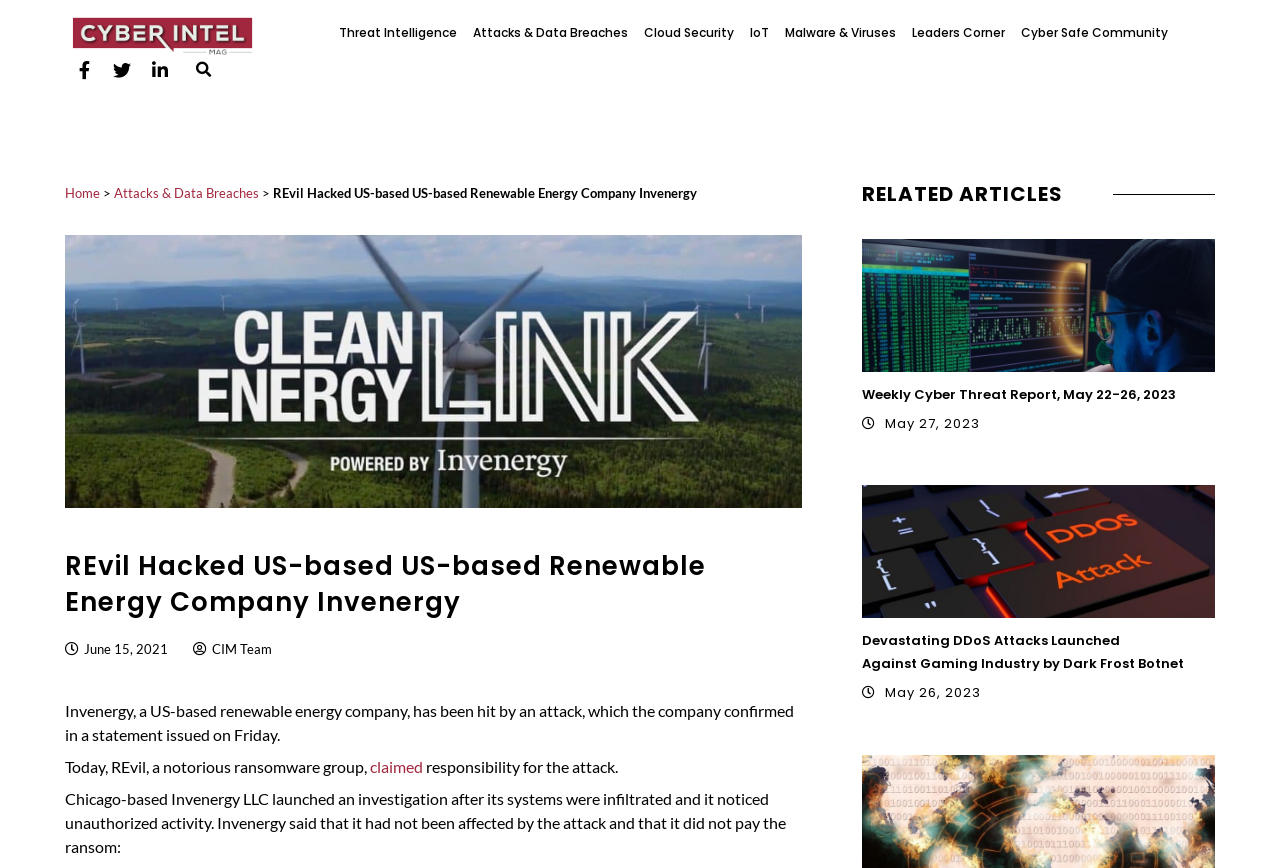Identify and provide the title of the webpage.

REvil Hacked US-based US-based Renewable Energy Company Invenergy